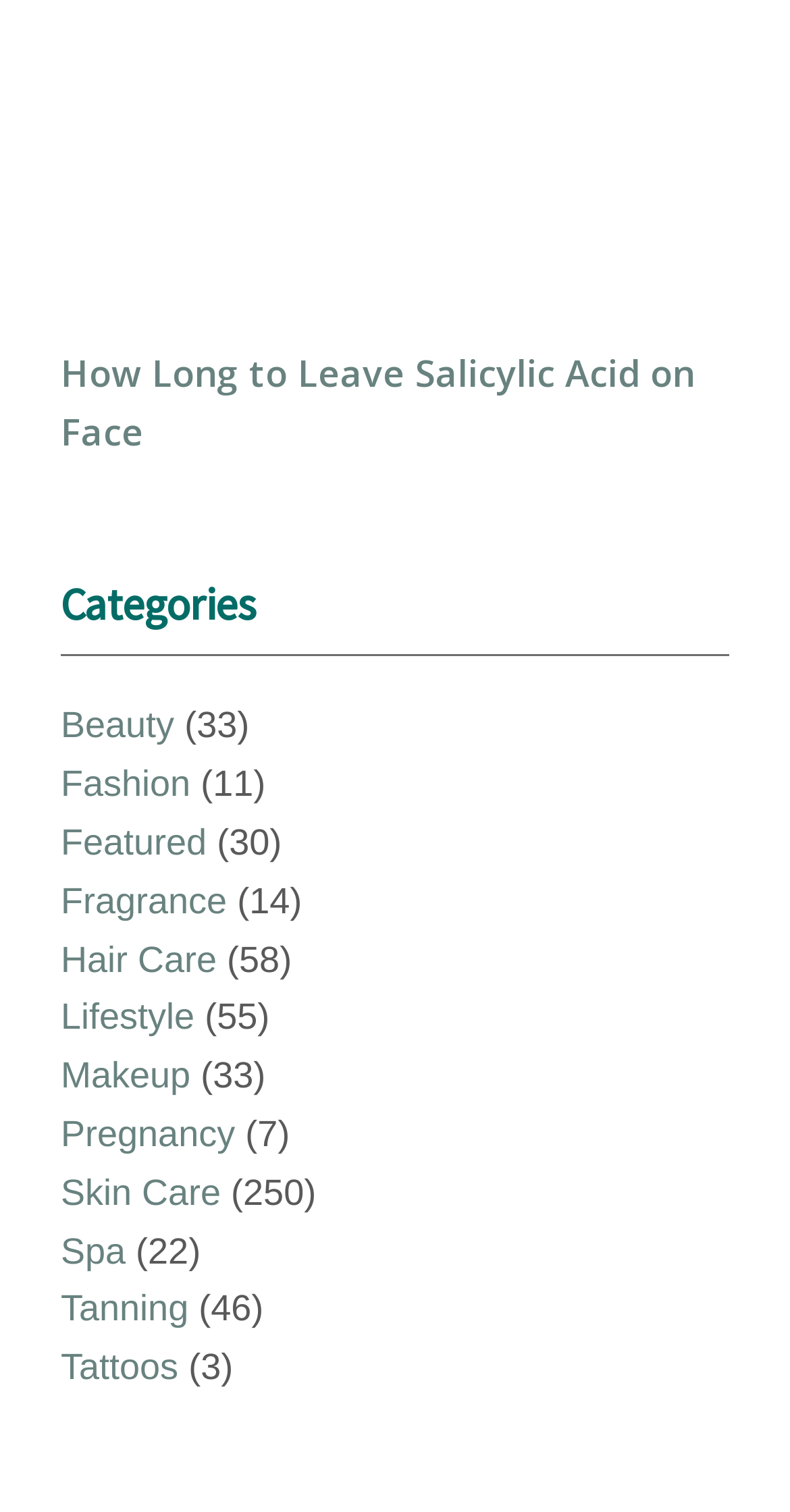What is the category with the most articles?
Refer to the image and provide a thorough answer to the question.

I looked at the numbers in parentheses next to each category link and found that 'Skin Care' has the highest number, which is 250.